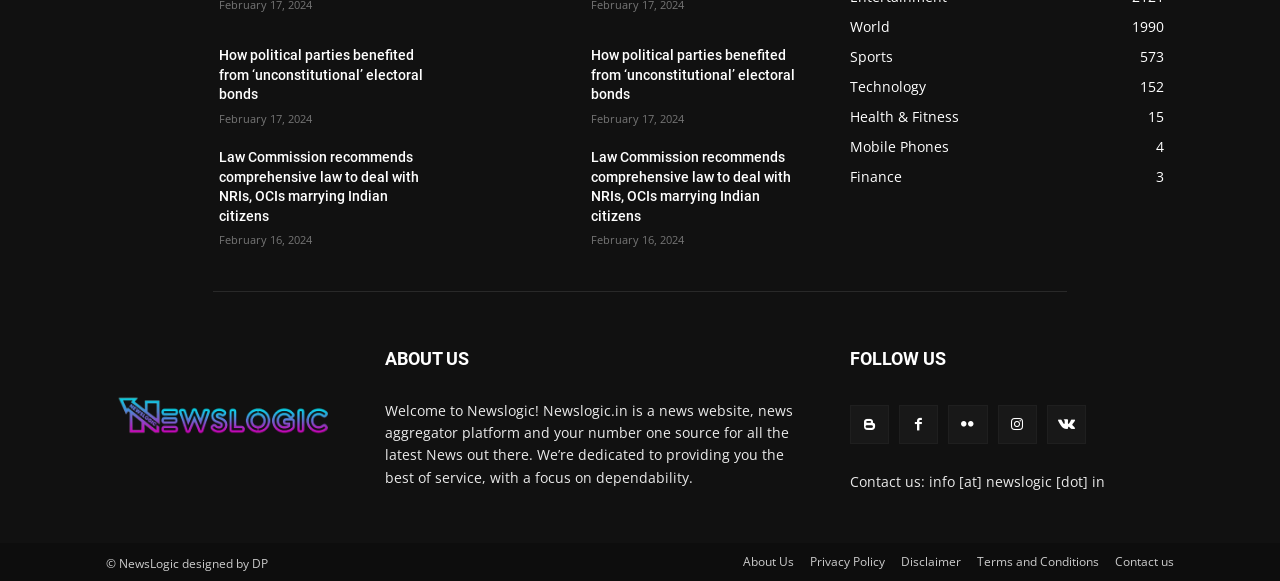Identify the bounding box for the described UI element: "World1990".

[0.664, 0.029, 0.695, 0.061]